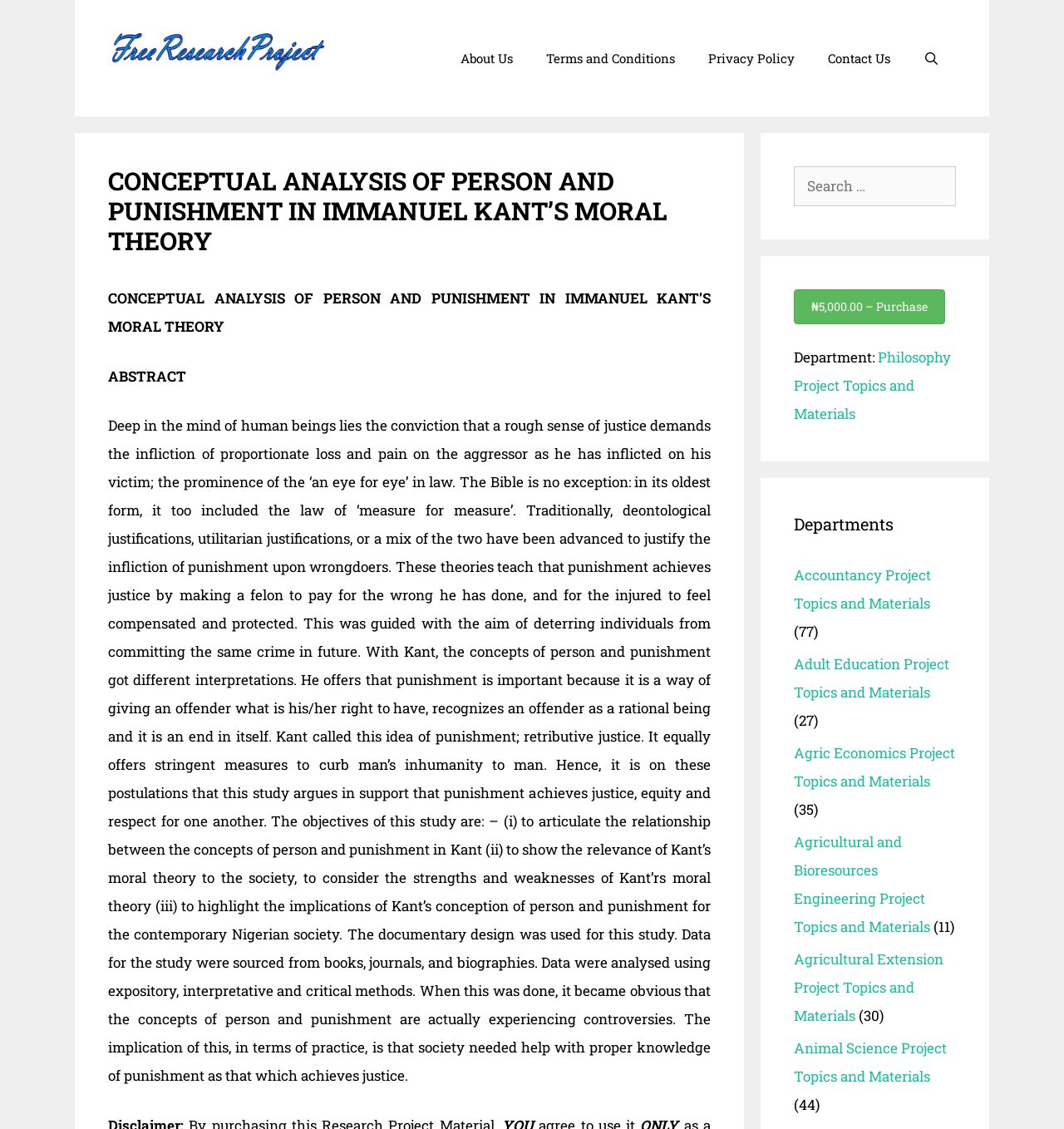Please find the bounding box coordinates for the clickable element needed to perform this instruction: "Explore Agricultural and Bioresources Engineering Project Topics and Materials".

[0.746, 0.737, 0.874, 0.829]